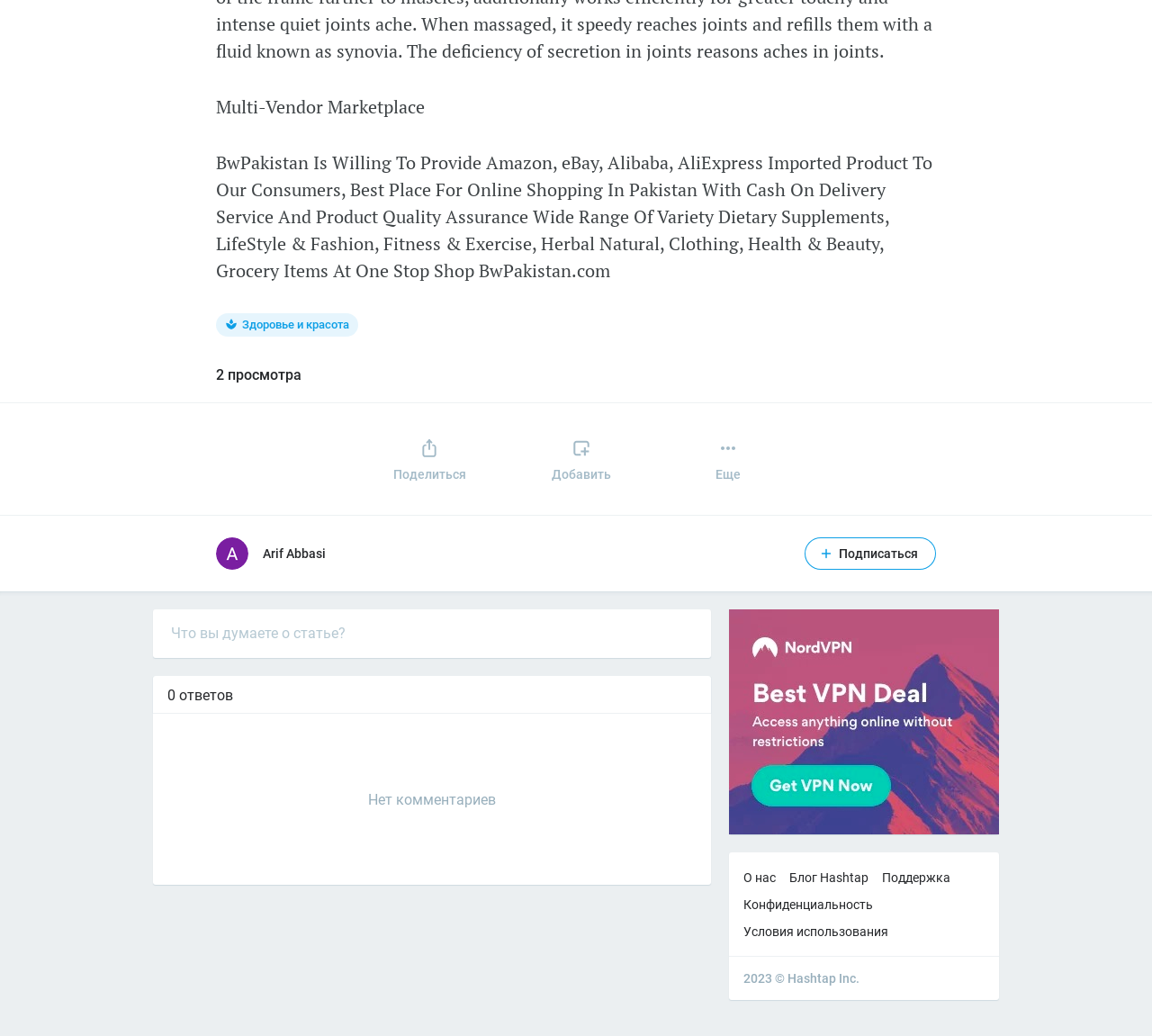Please respond in a single word or phrase: 
What is the copyright year of the website?

2023